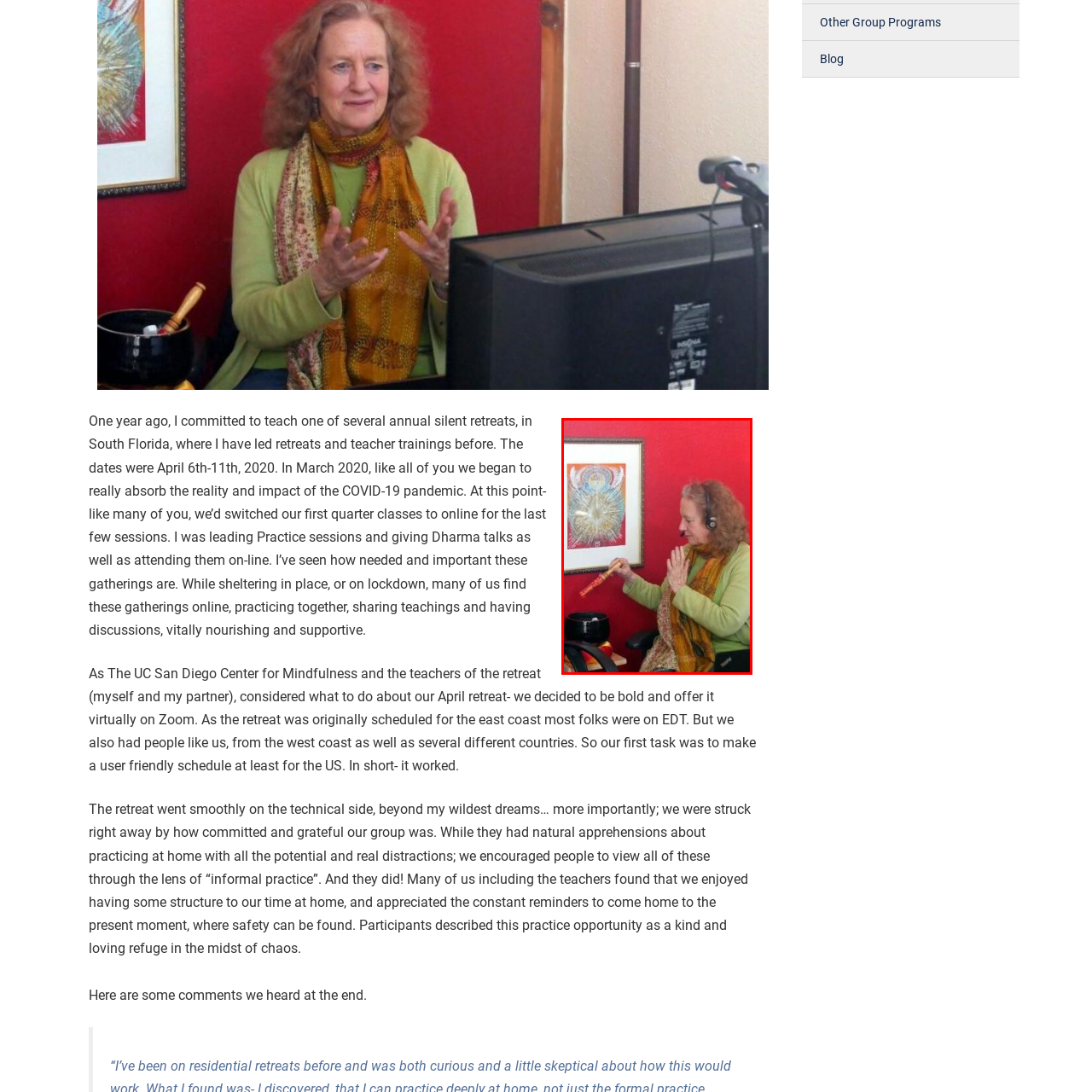Focus on the picture inside the red-framed area and provide a one-word or short phrase response to the following question:
What is the purpose of the small black bowl?

For sound or meditation